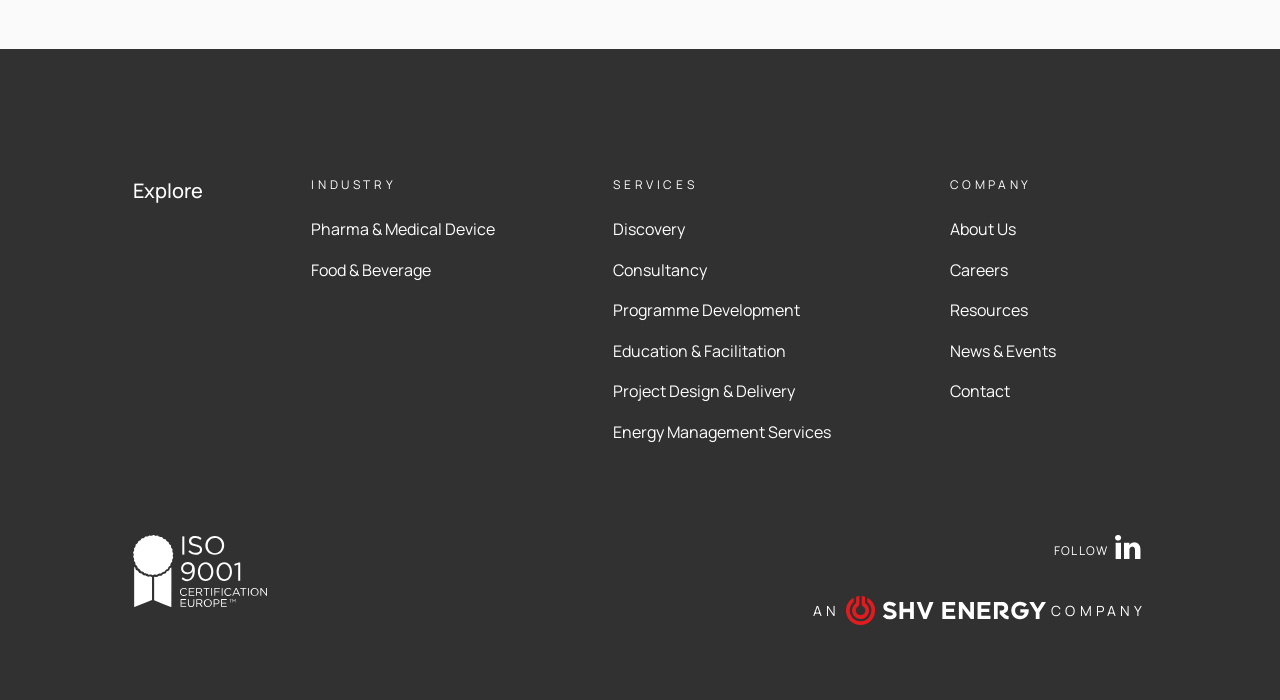Given the element description, predict the bounding box coordinates in the format (top-left x, top-left y, bottom-right x, bottom-right y), using floating point numbers between 0 and 1: About Us

[0.742, 0.309, 0.896, 0.346]